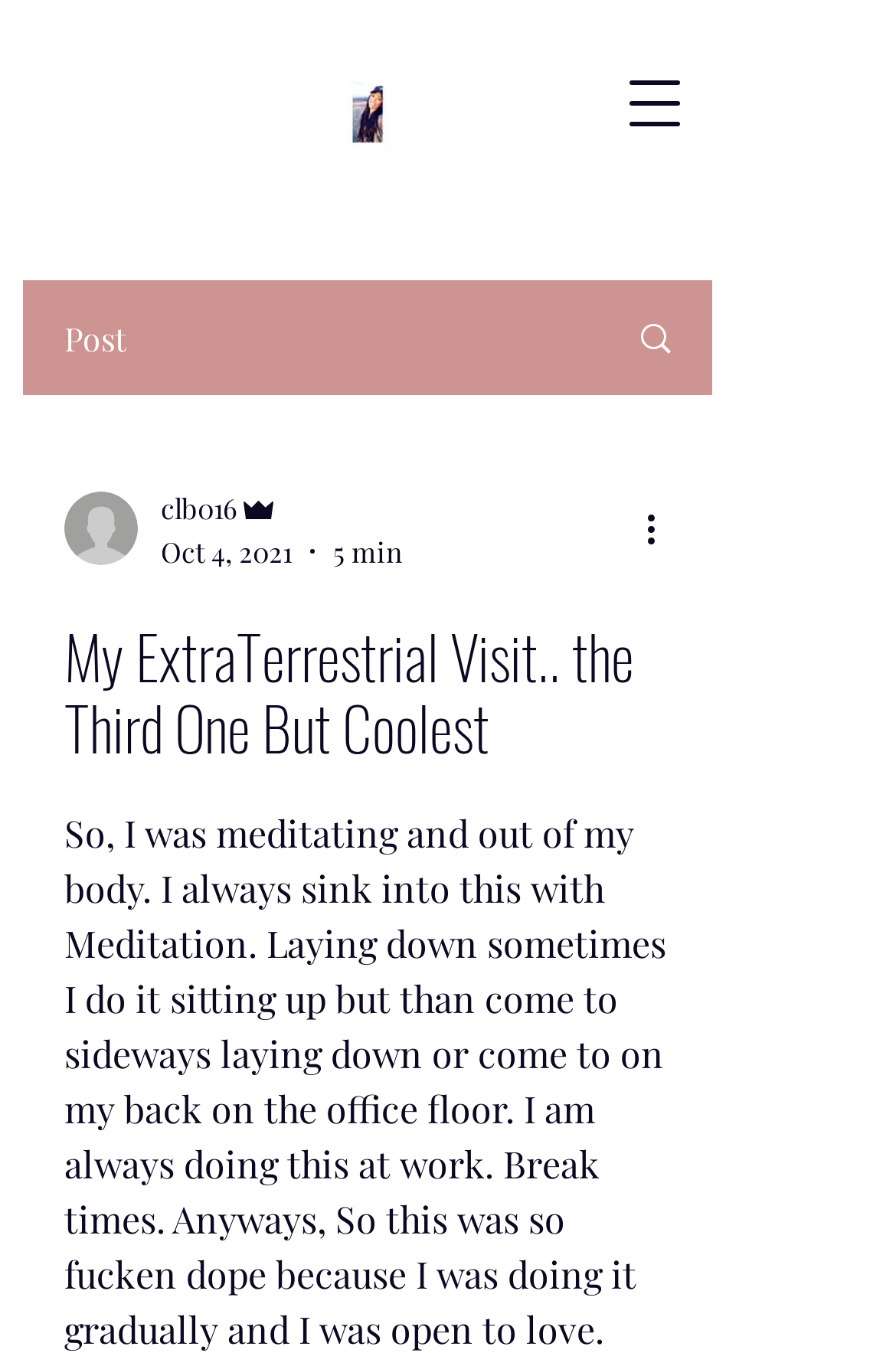Find and provide the bounding box coordinates for the UI element described here: "clb016". The coordinates should be given as four float numbers between 0 and 1: [left, top, right, bottom].

[0.179, 0.359, 0.449, 0.391]